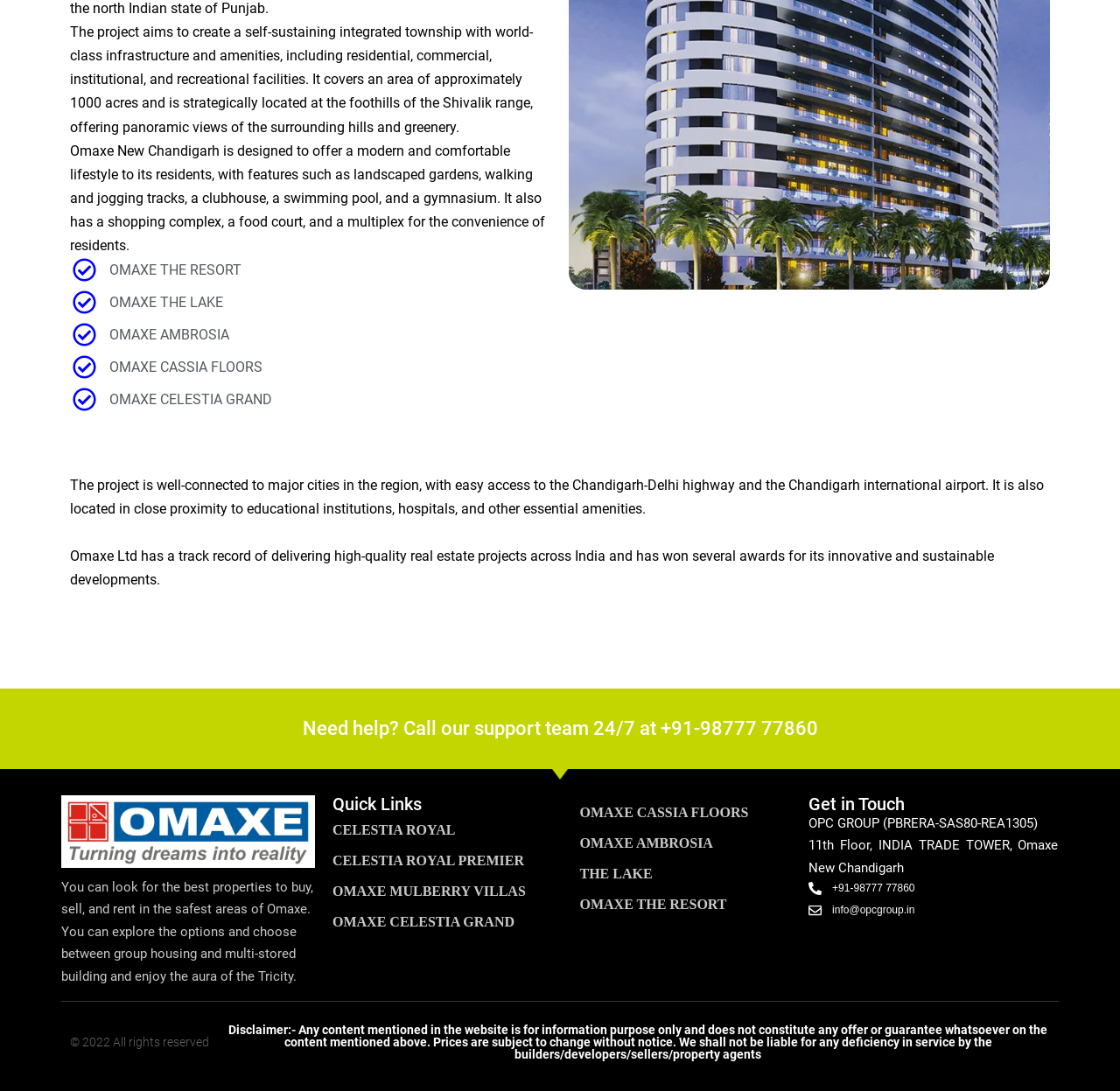What is the location of Omaxe New Chandigarh? Examine the screenshot and reply using just one word or a brief phrase.

At the foothills of the Shivalik range